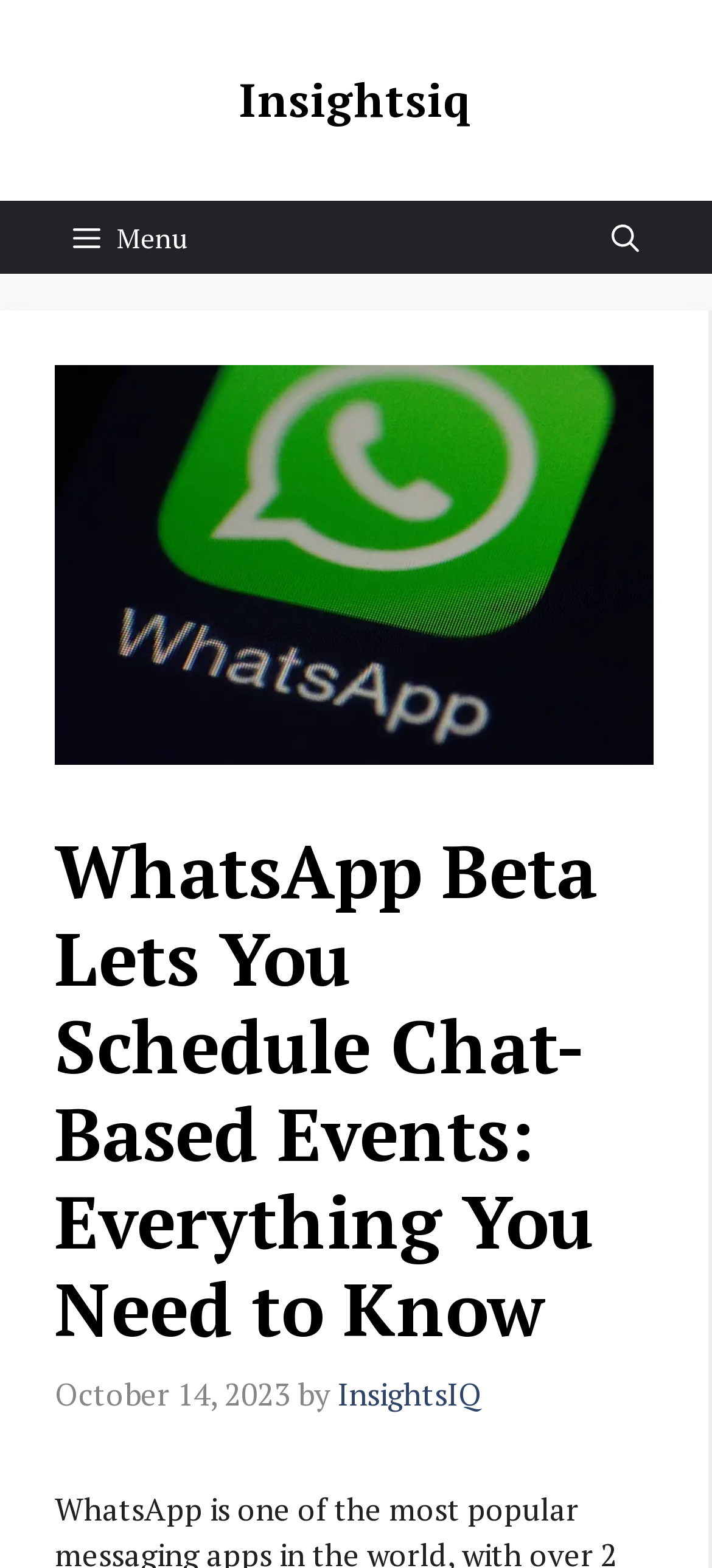Refer to the image and offer a detailed explanation in response to the question: What is the date of the article?

The date of the article is mentioned in the time element, which is 'October 14, 2023', indicating when the article was published.